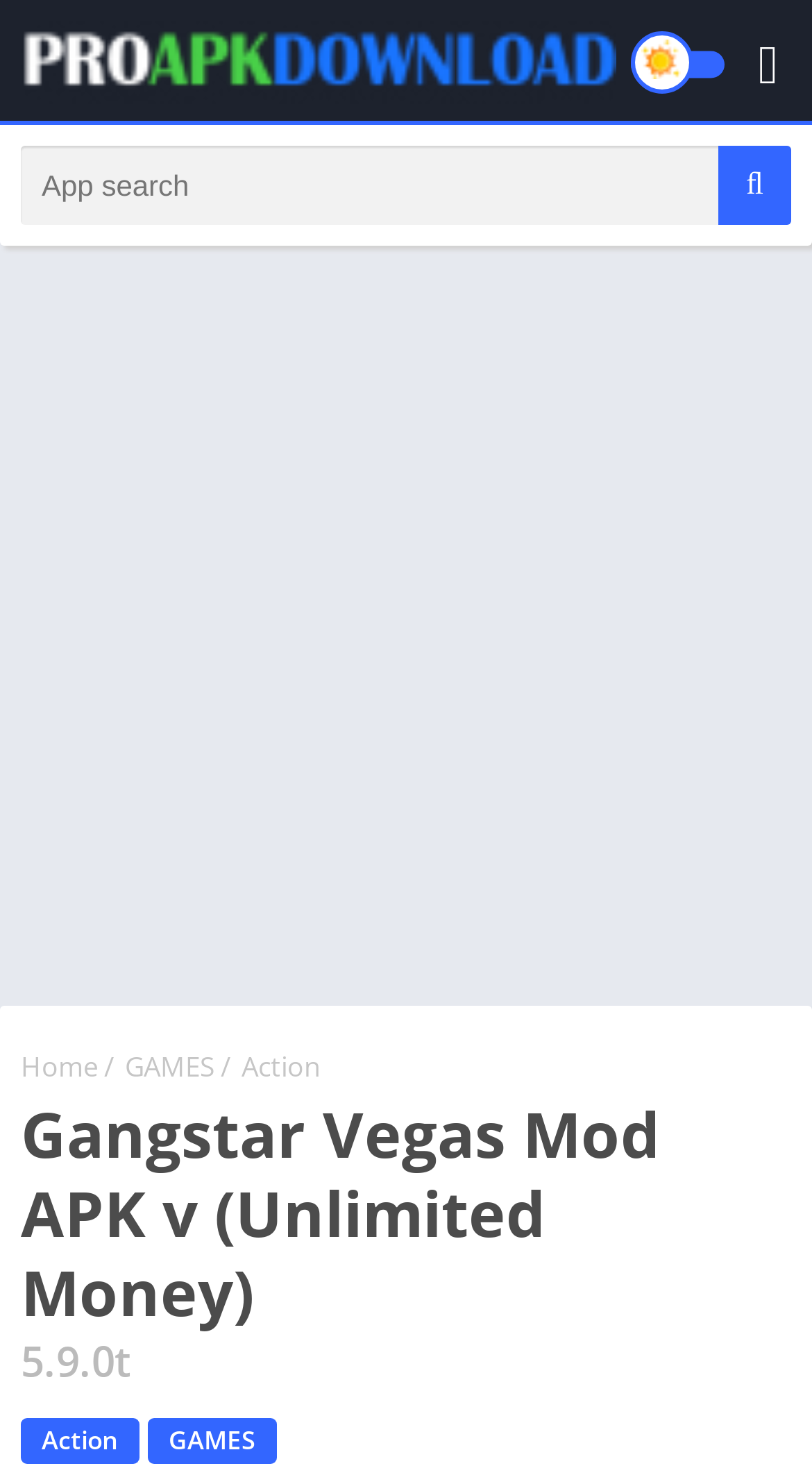Give a short answer to this question using one word or a phrase:
What is the version of the app?

5.9.0t